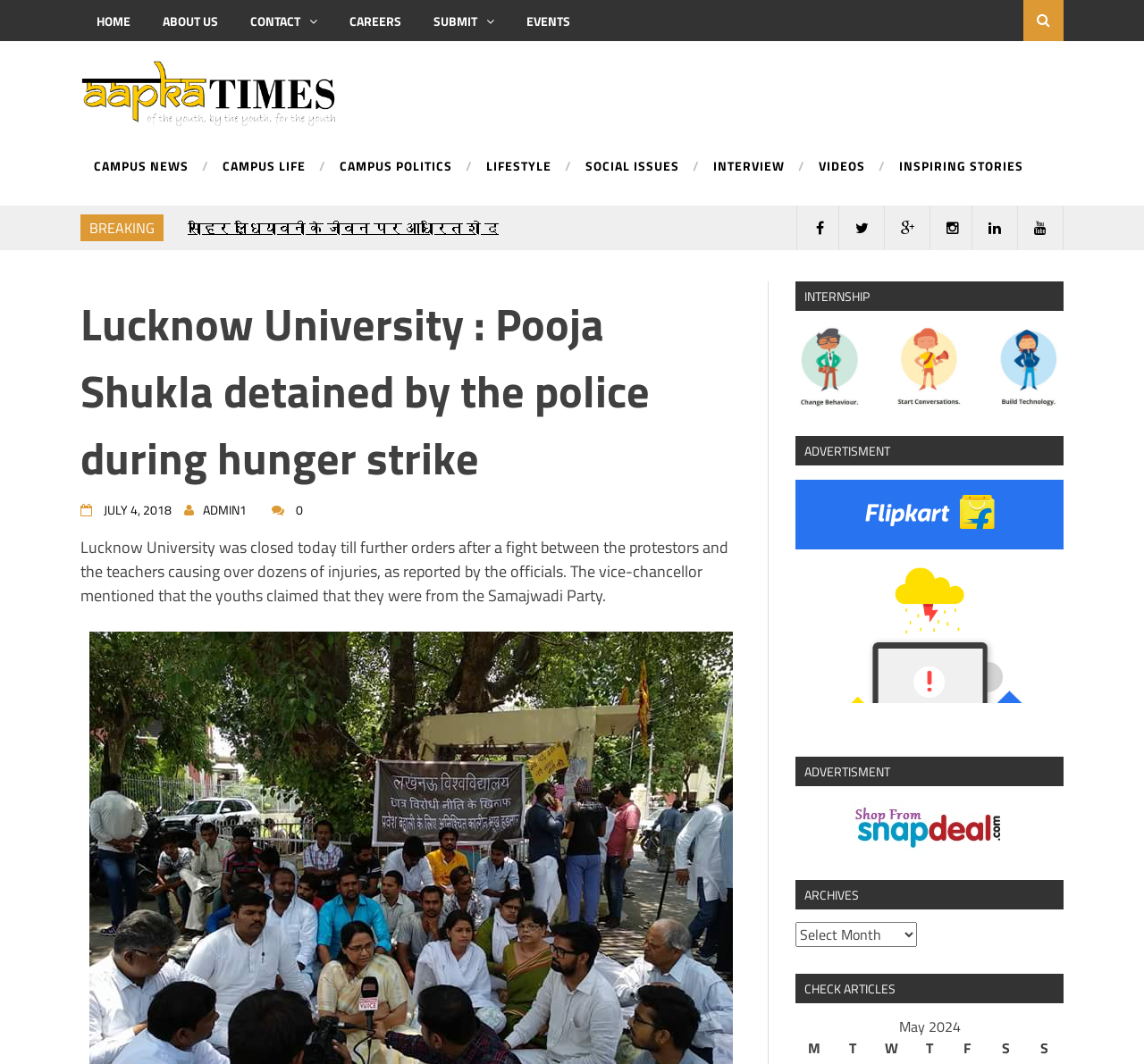Pinpoint the bounding box coordinates of the clickable area needed to execute the instruction: "View the ARCHIVES". The coordinates should be specified as four float numbers between 0 and 1, i.e., [left, top, right, bottom].

[0.695, 0.827, 0.93, 0.855]